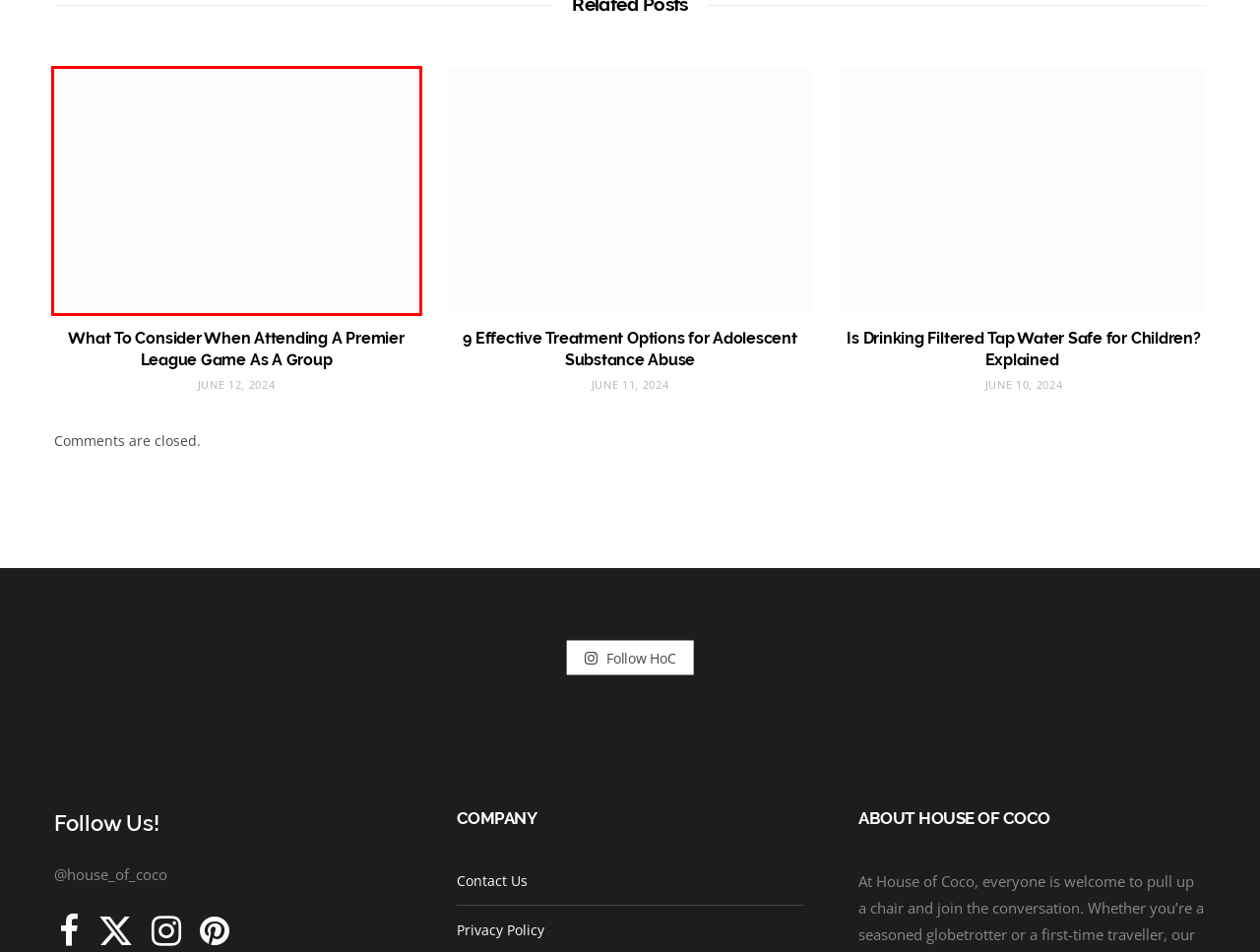Examine the webpage screenshot and identify the UI element enclosed in the red bounding box. Pick the webpage description that most accurately matches the new webpage after clicking the selected element. Here are the candidates:
A. ABOUT US - House Of Coco Magazine
B. What To Consider When Attending A Premier League Game As A Group - House Of Coco Magazine
C. Is Drinking Filtered Tap Water Safe for Children? Explained  - House Of Coco Magazine
D. #CocoChristmas : The Wonder List is Launched - House Of Coco Magazine
E. 9 Effective Treatment Options for Adolescent Substance Abuse - House Of Coco Magazine
F. Travel - House Of Coco Magazine
G. Contact Us - House Of Coco Magazine
H. House Of Coco Magazine - Home

B